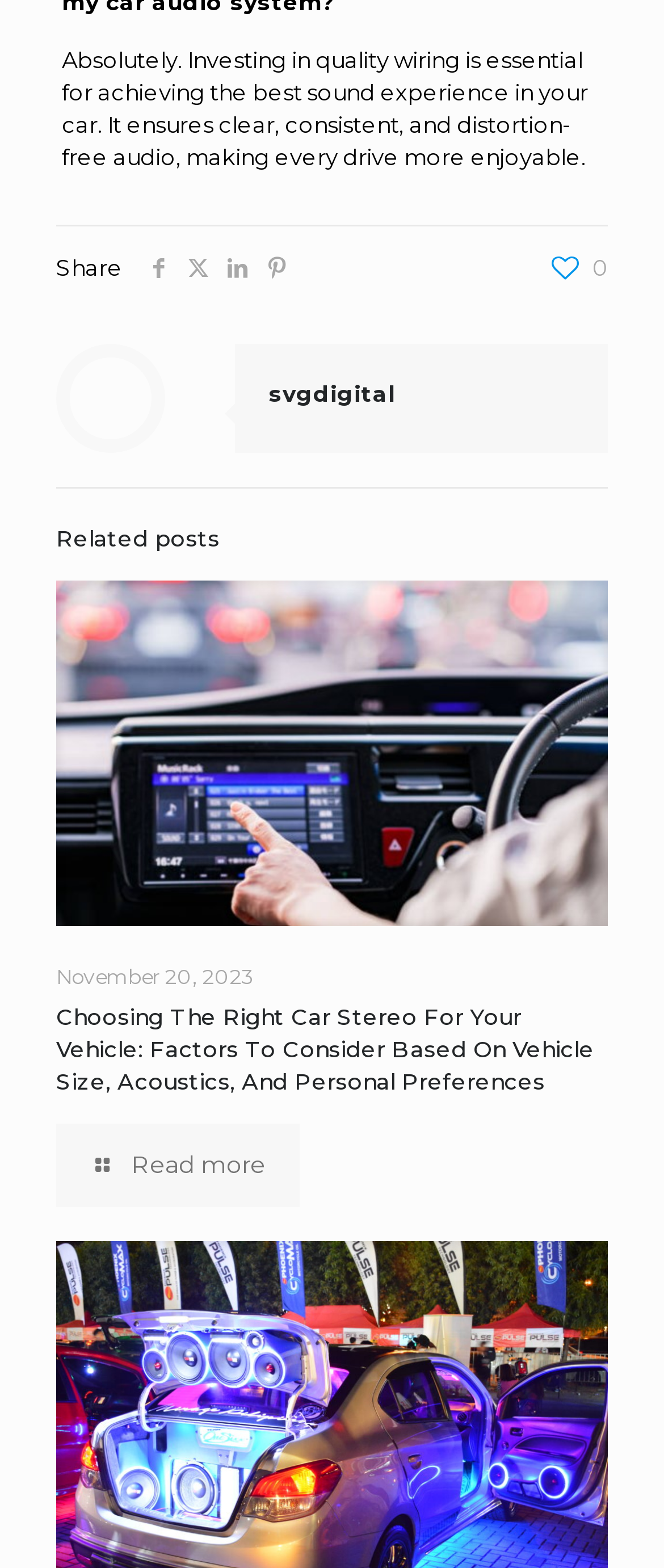How many related posts are present? Analyze the screenshot and reply with just one word or a short phrase.

3